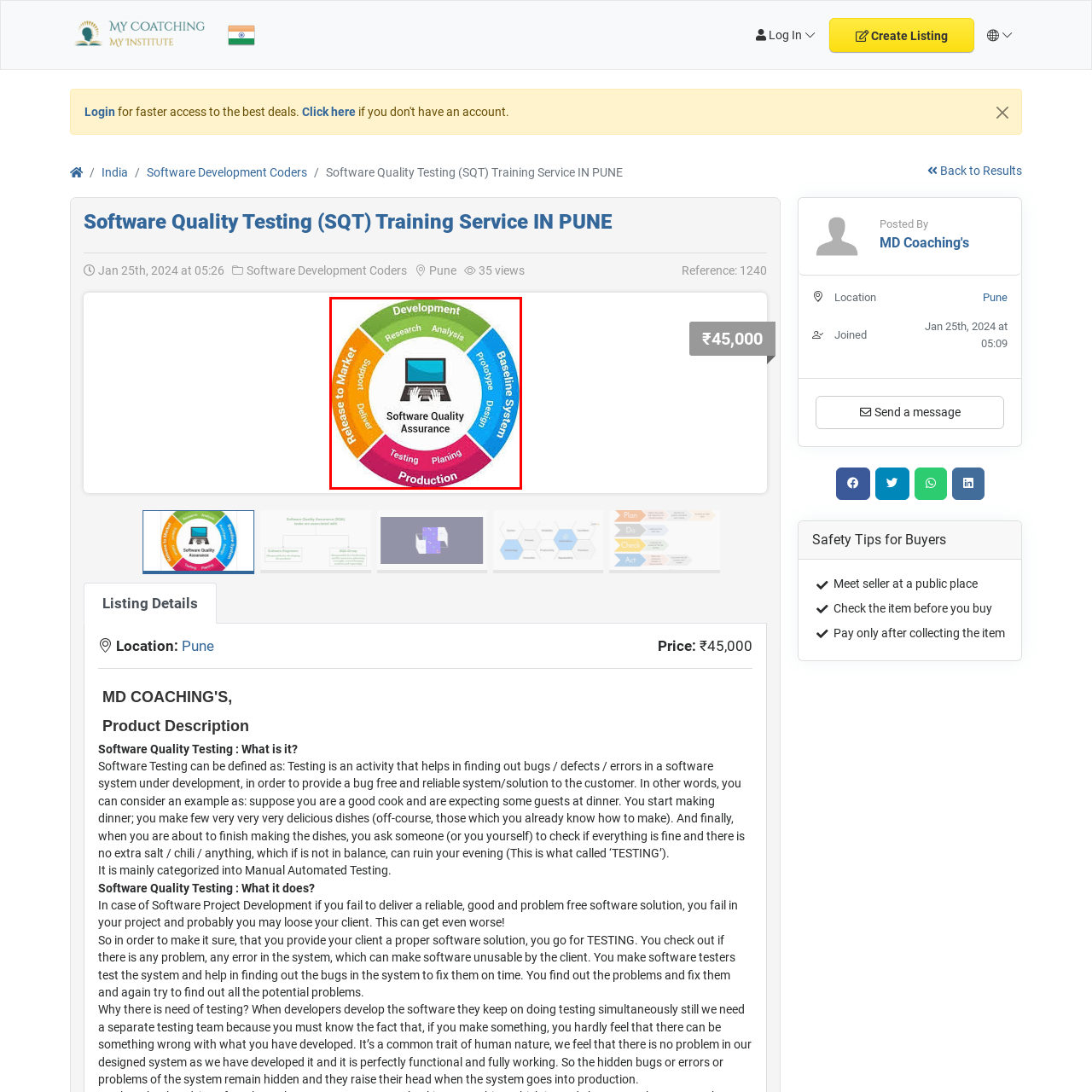Examine the image indicated by the red box and respond with a single word or phrase to the following question:
How many phases are involved in the software quality assurance process?

4